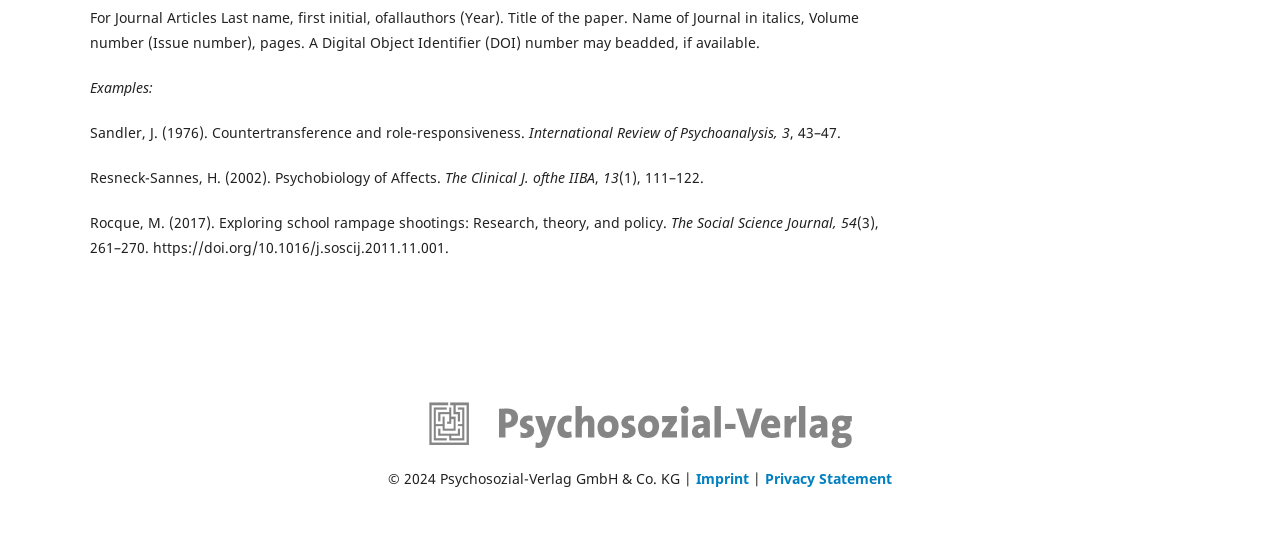Provide the bounding box coordinates of the UI element this sentence describes: "Privacy Statement".

[0.598, 0.88, 0.697, 0.916]